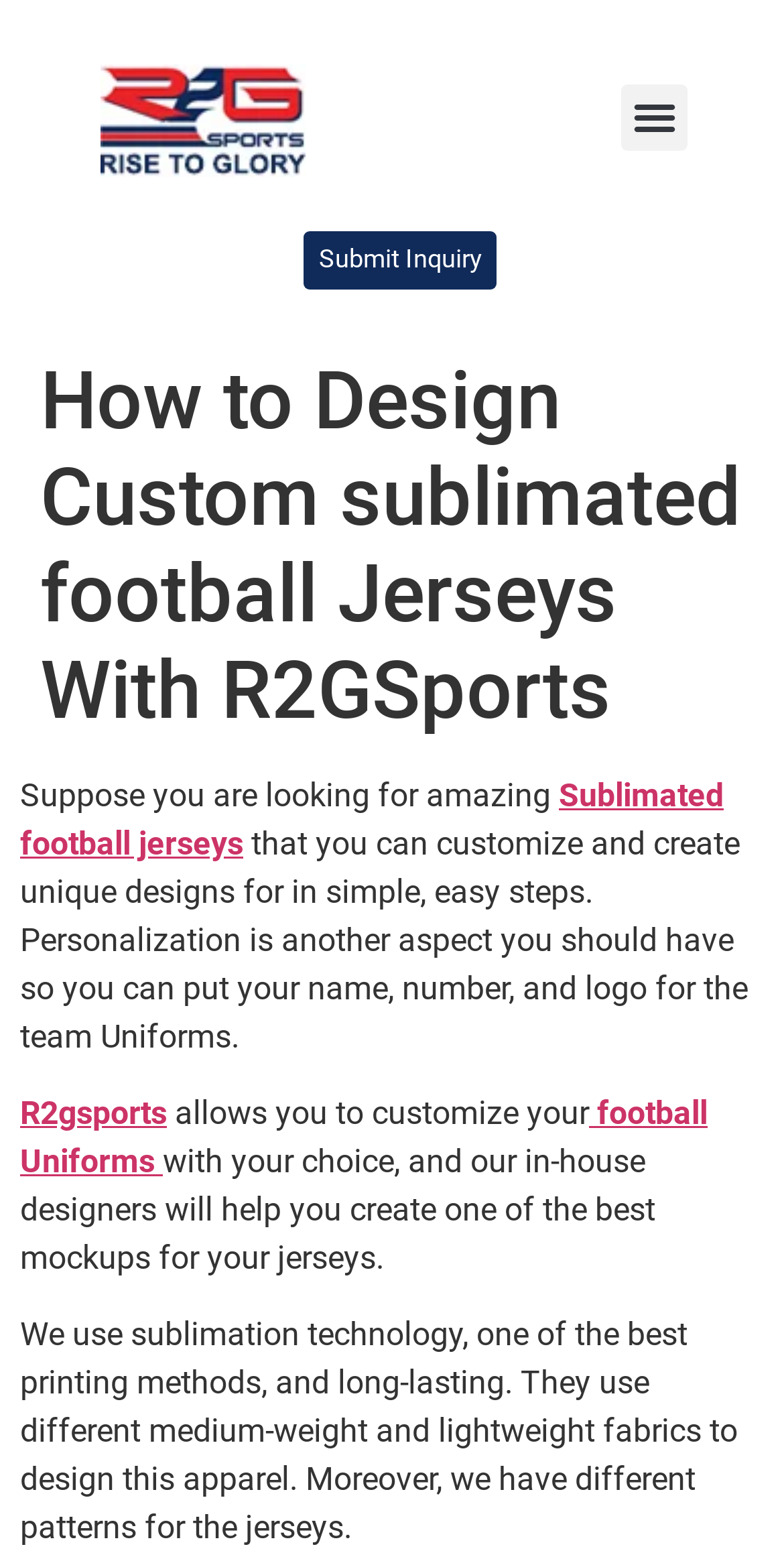What is the logo of the website?
Using the image as a reference, give a one-word or short phrase answer.

R2G_logo